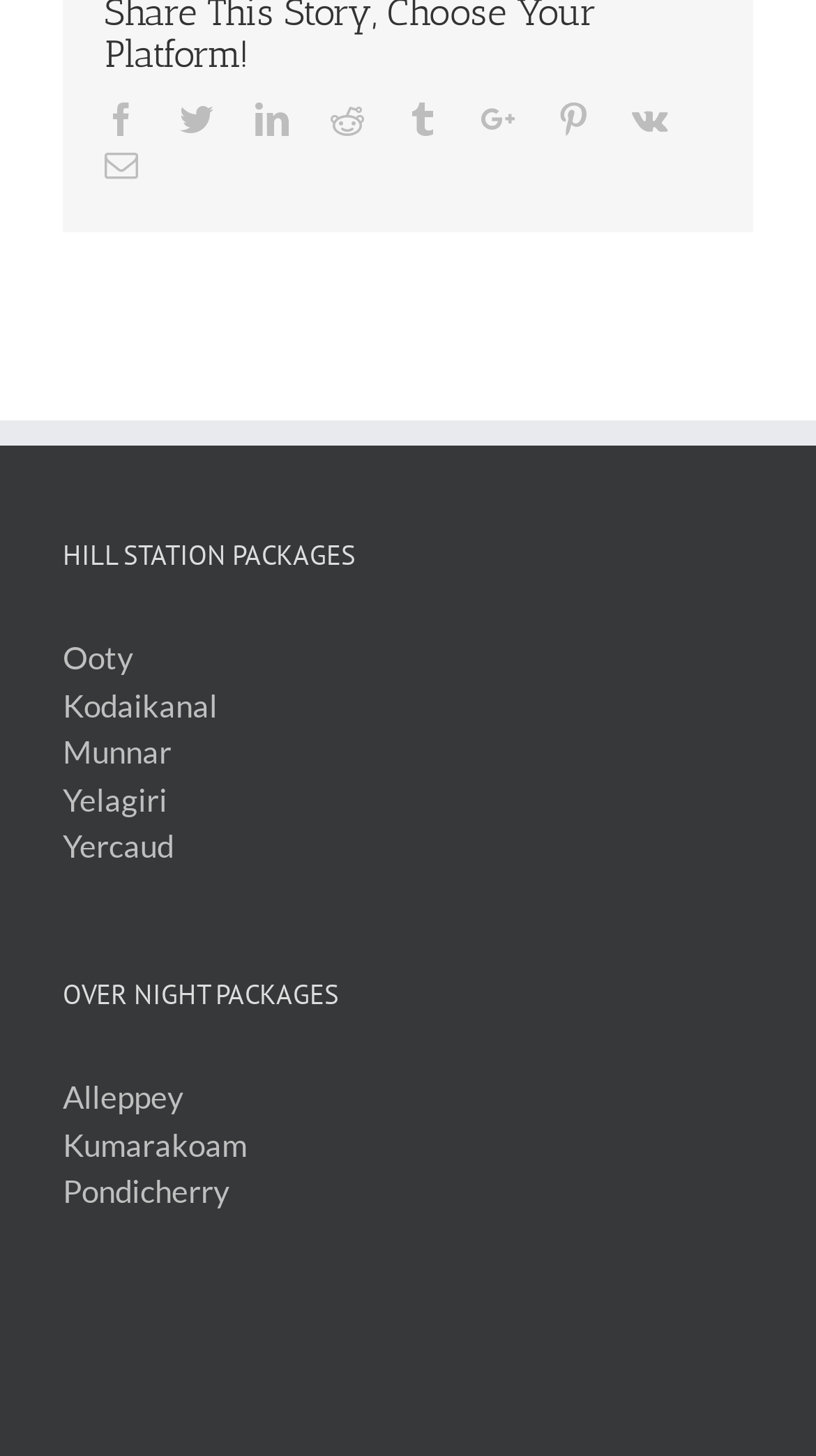Can you find the bounding box coordinates for the element to click on to achieve the instruction: "Buy the ChiFit Plantar Fasciitis on Amazon"?

None